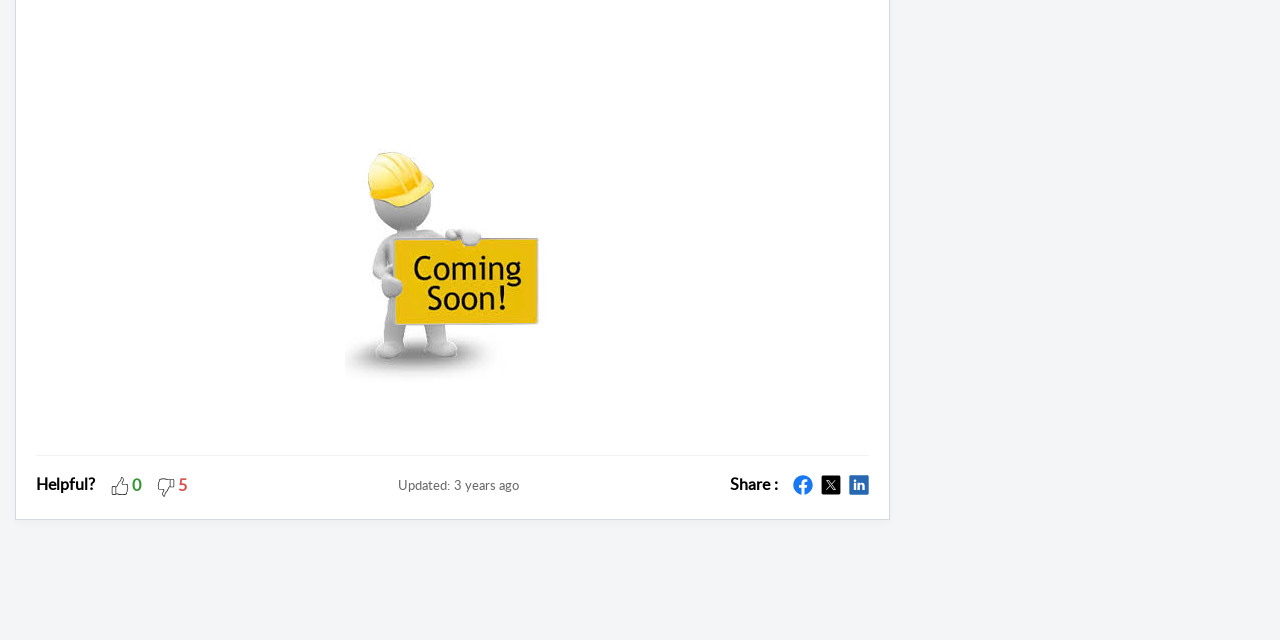Given the following UI element description: "parent_node: 5", find the bounding box coordinates in the webpage screenshot.

[0.122, 0.743, 0.138, 0.783]